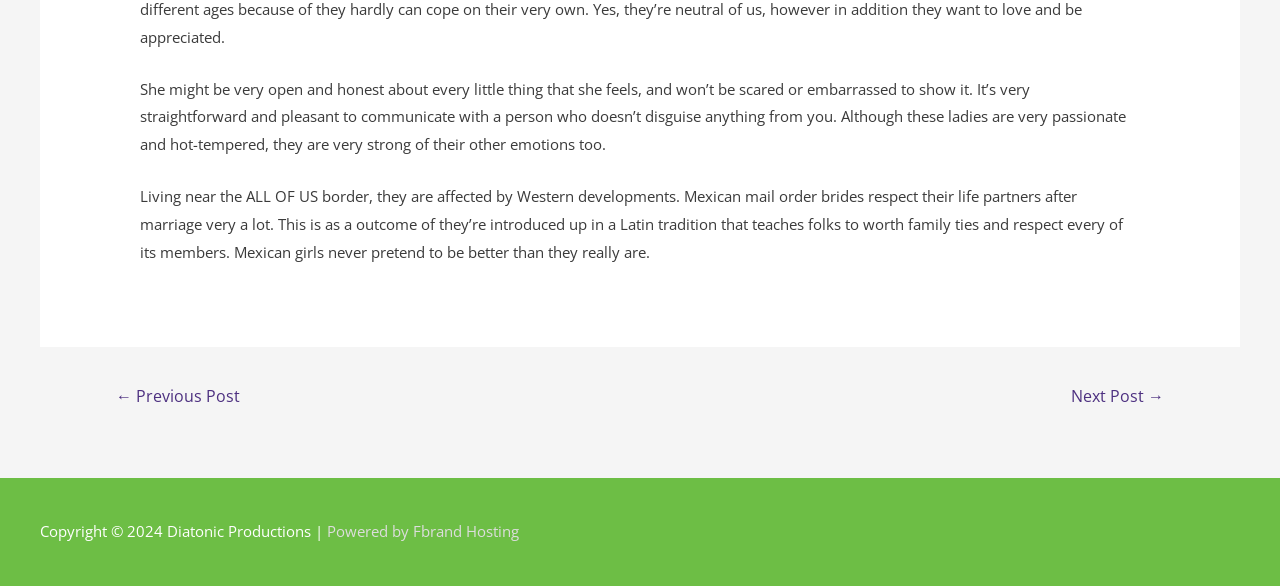Based on the element description, predict the bounding box coordinates (top-left x, top-left y, bottom-right x, bottom-right y) for the UI element in the screenshot: Powered by Fbrand Hosting

[0.255, 0.889, 0.405, 0.923]